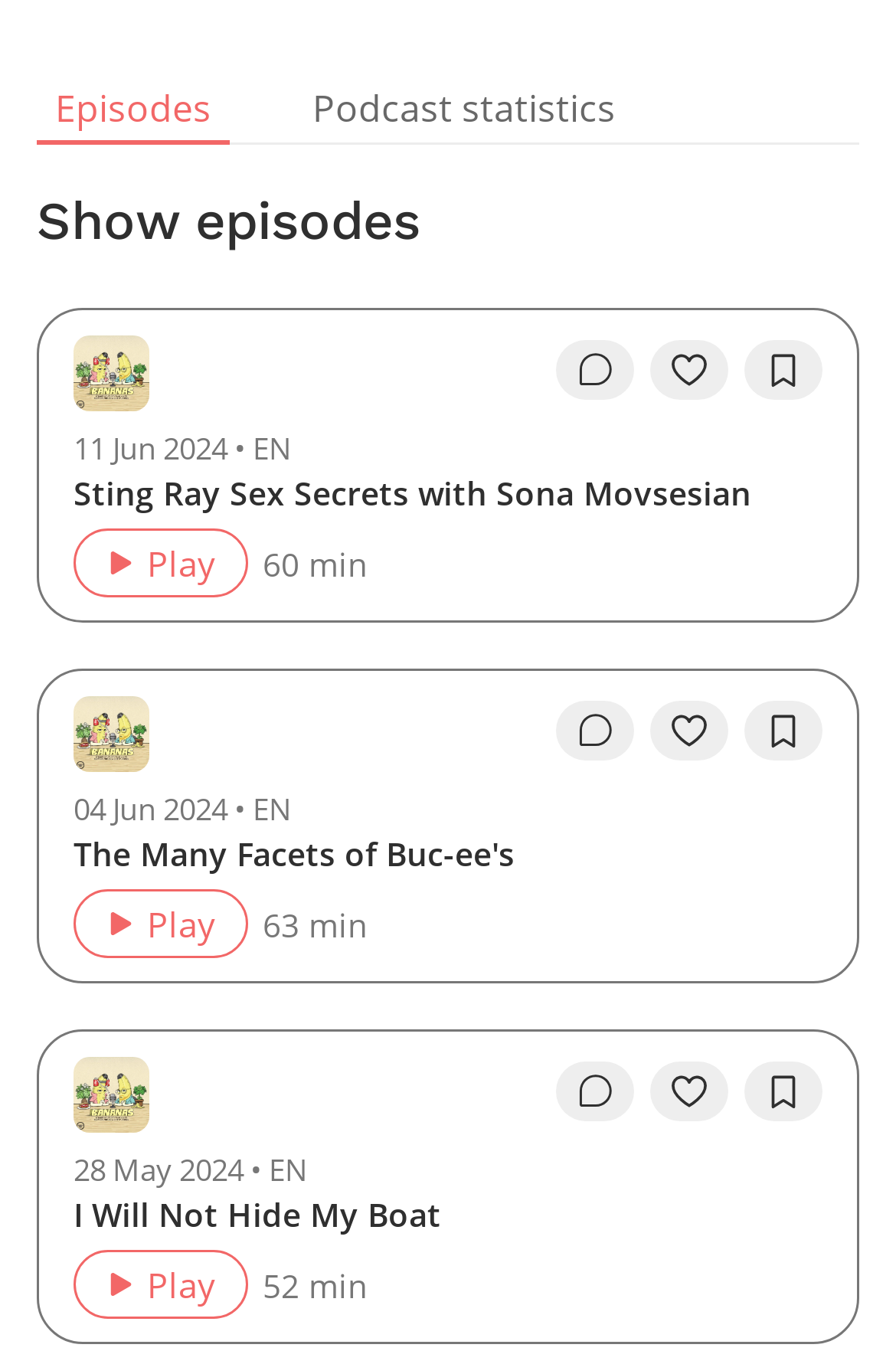What can be done with each episode?
Look at the image and provide a short answer using one word or a phrase.

Play, like, add to bookmarks, view comments